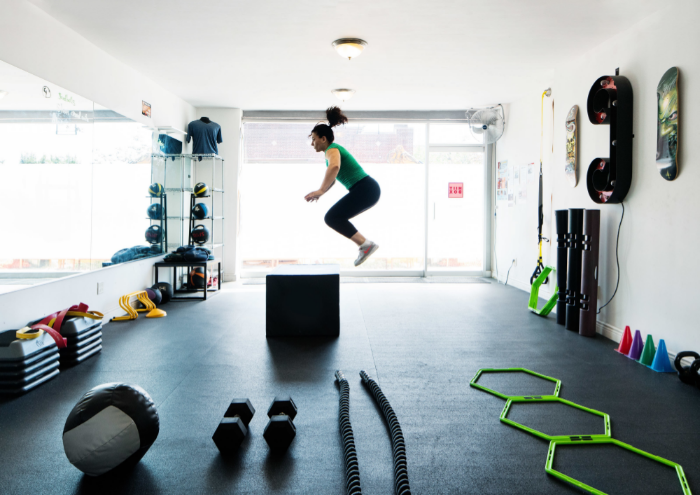Answer the question below with a single word or a brief phrase: 
What type of equipment is visible in the gym?

Resistance bands, dumbbells, battle ropes, agility equipment